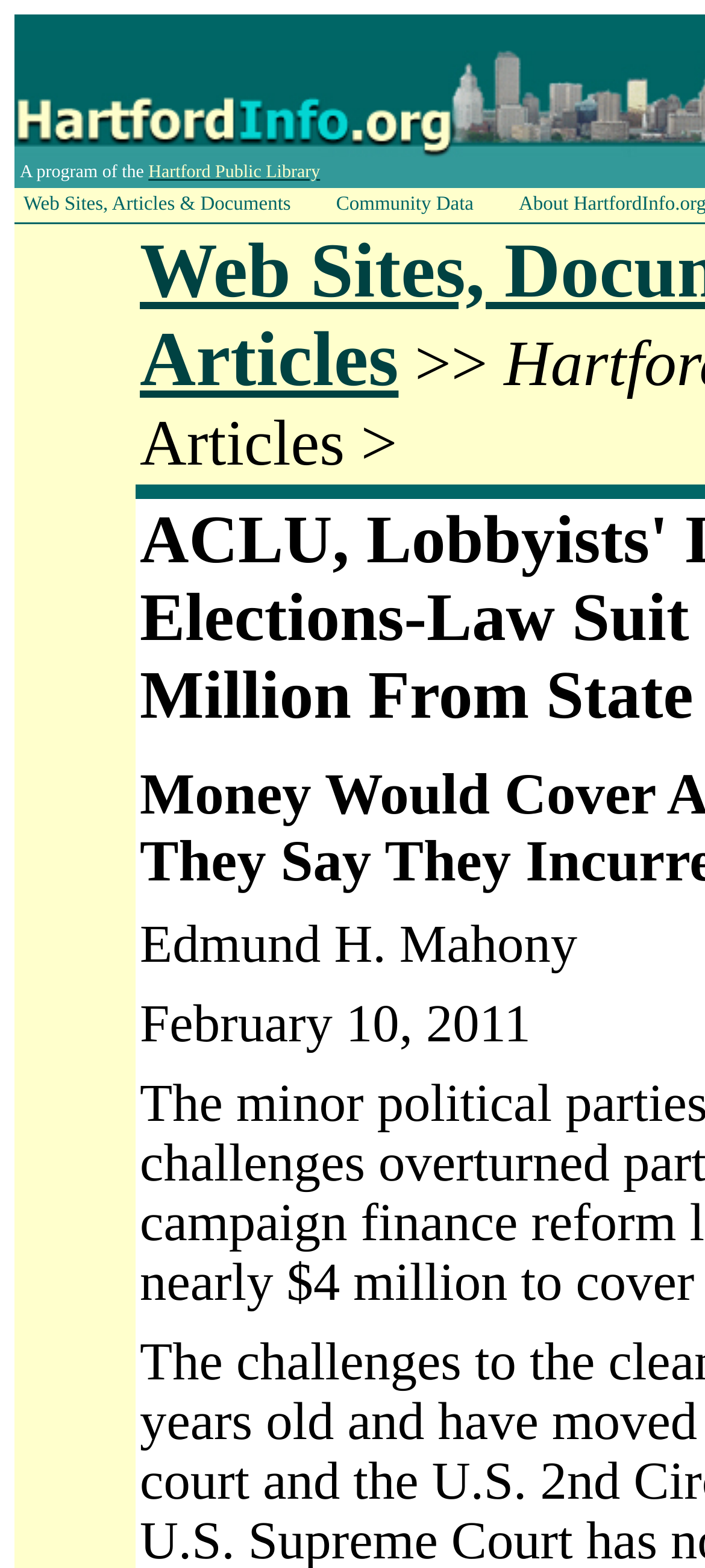Give a one-word or short phrase answer to the question: 
What is the name of the person mentioned in the article?

Edmund H. Mahony